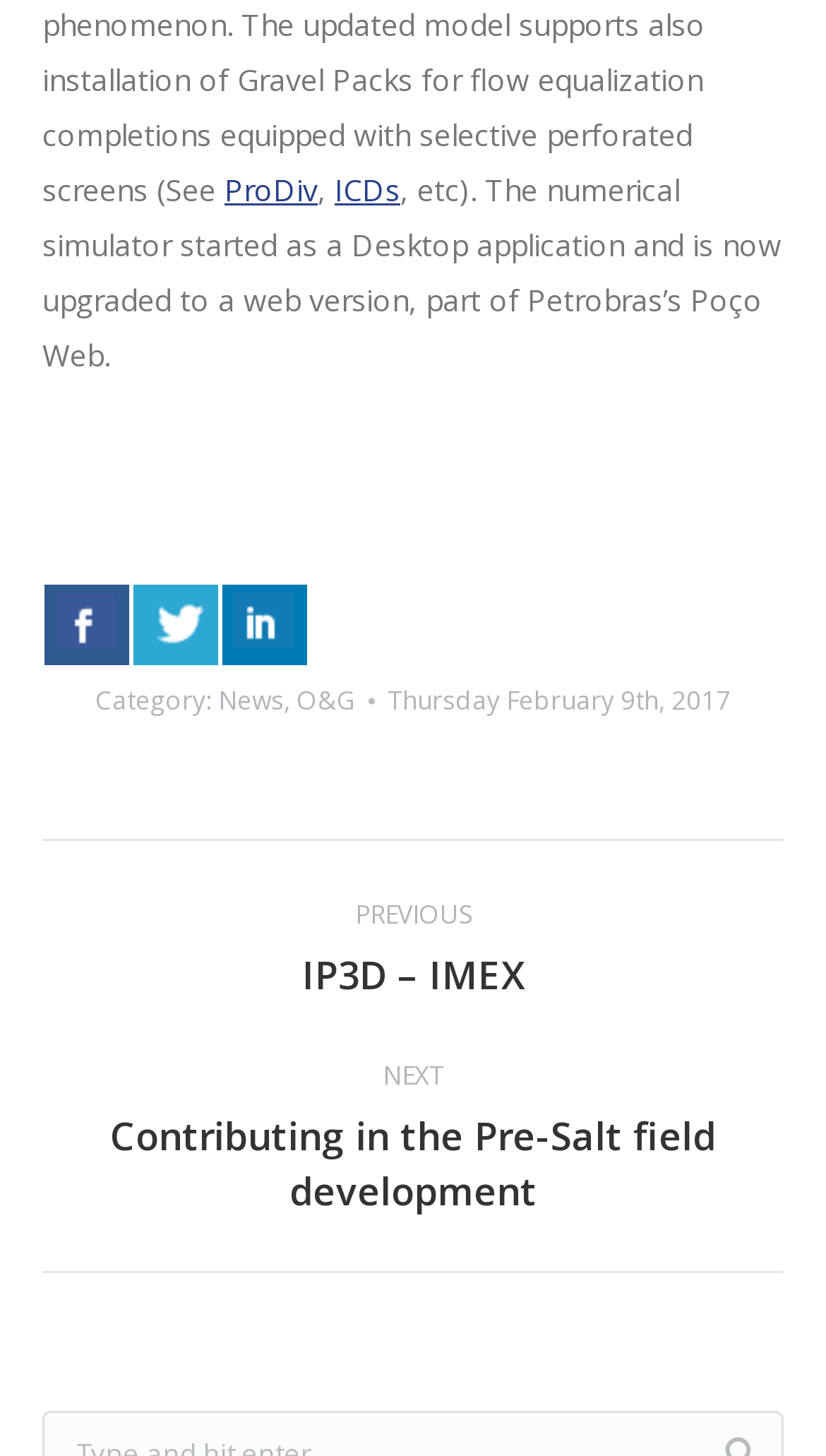What are the social media platforms to share the content?
Based on the image, answer the question with as much detail as possible.

The links 'Share On Facebook', 'Share On Twitter', and 'Share On Linkedin' are present at the top of the page, indicating that the content can be shared on these three social media platforms.